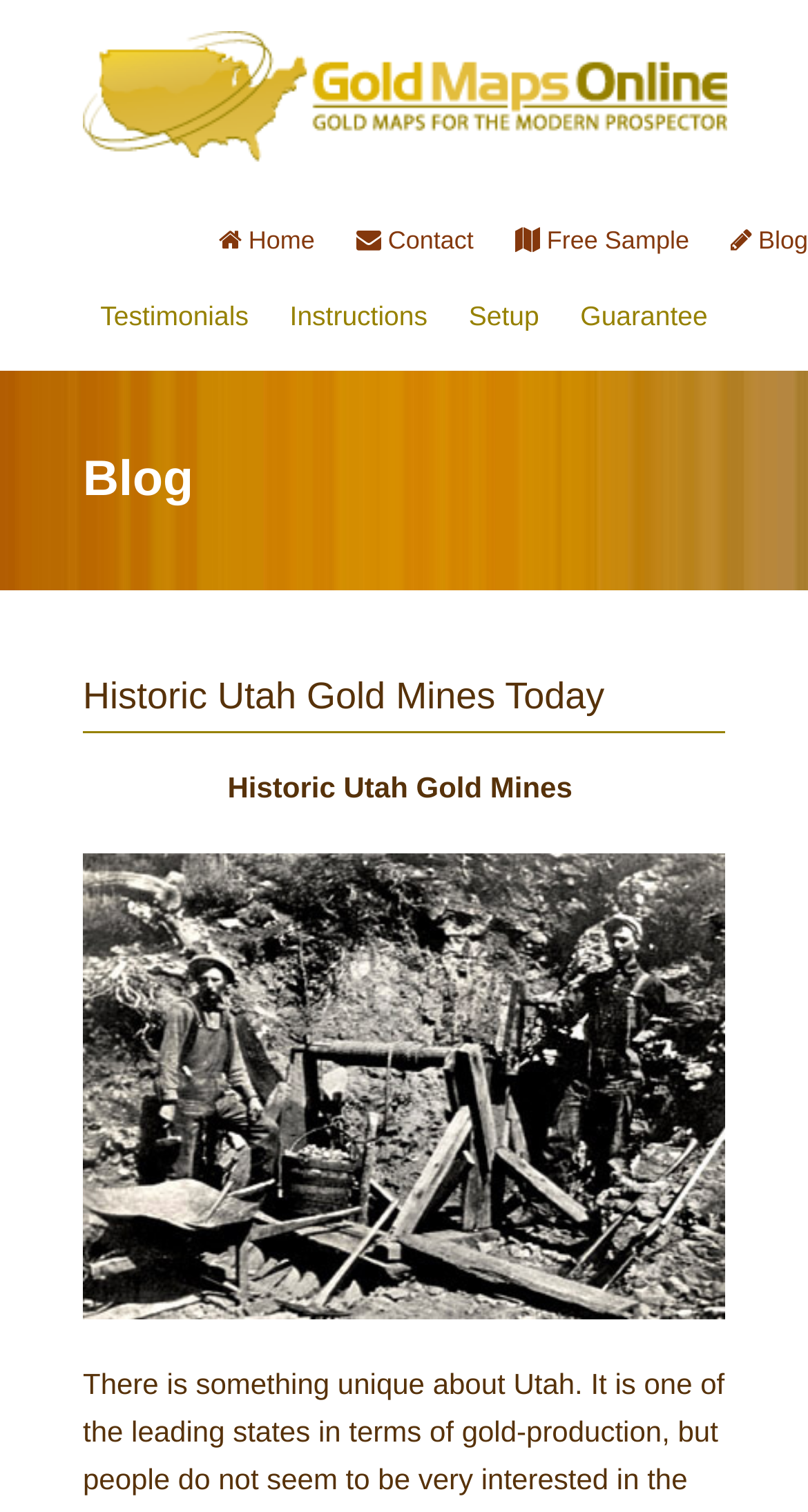Please reply to the following question using a single word or phrase: 
What is the text of the first link on the top?

Gold Maps Online